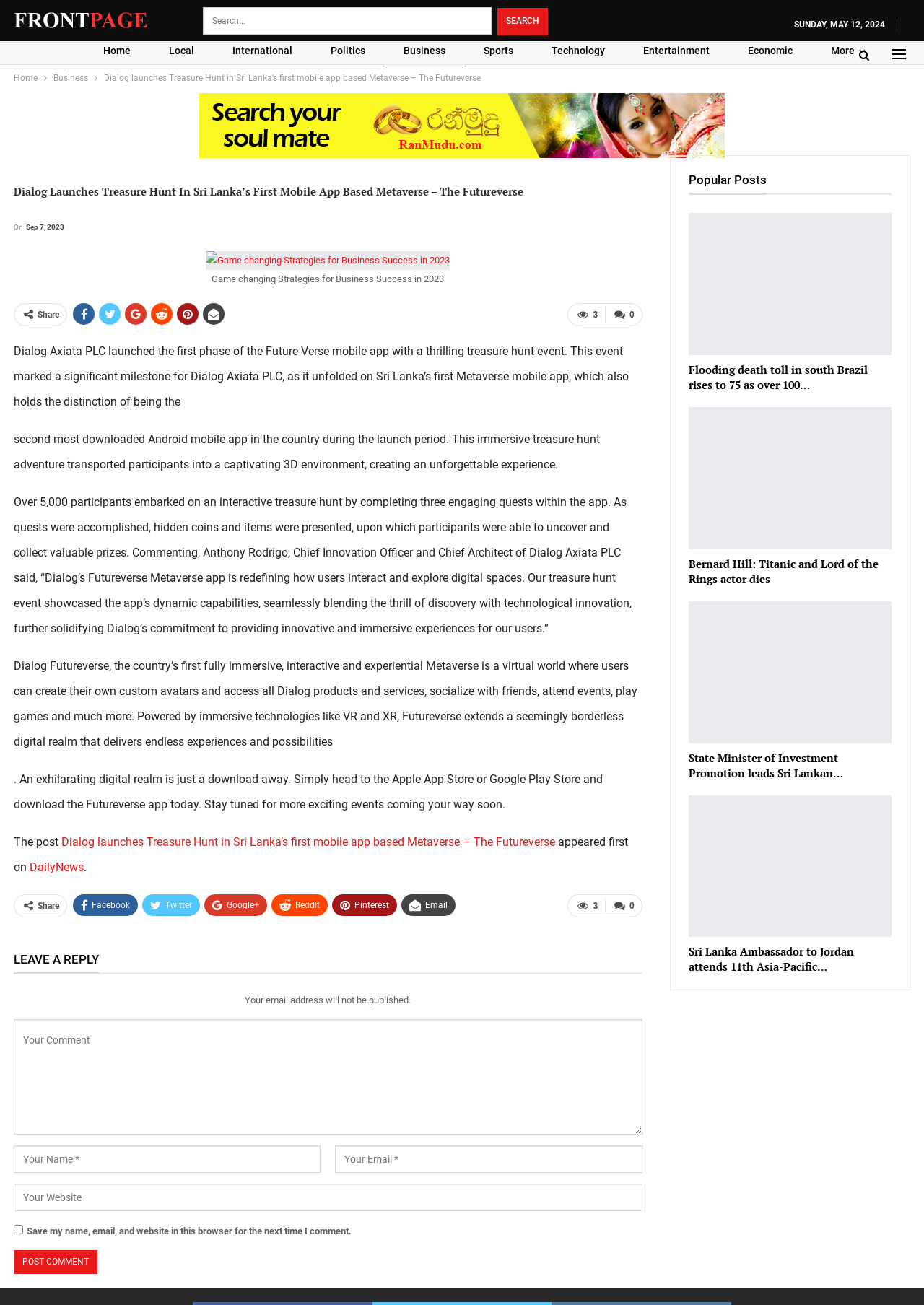What is the date of the article?
Using the information from the image, answer the question thoroughly.

I found the date of the article by looking at the top of the webpage, where it says 'SUNDAY, MAY 12, 2024' in a static text element.